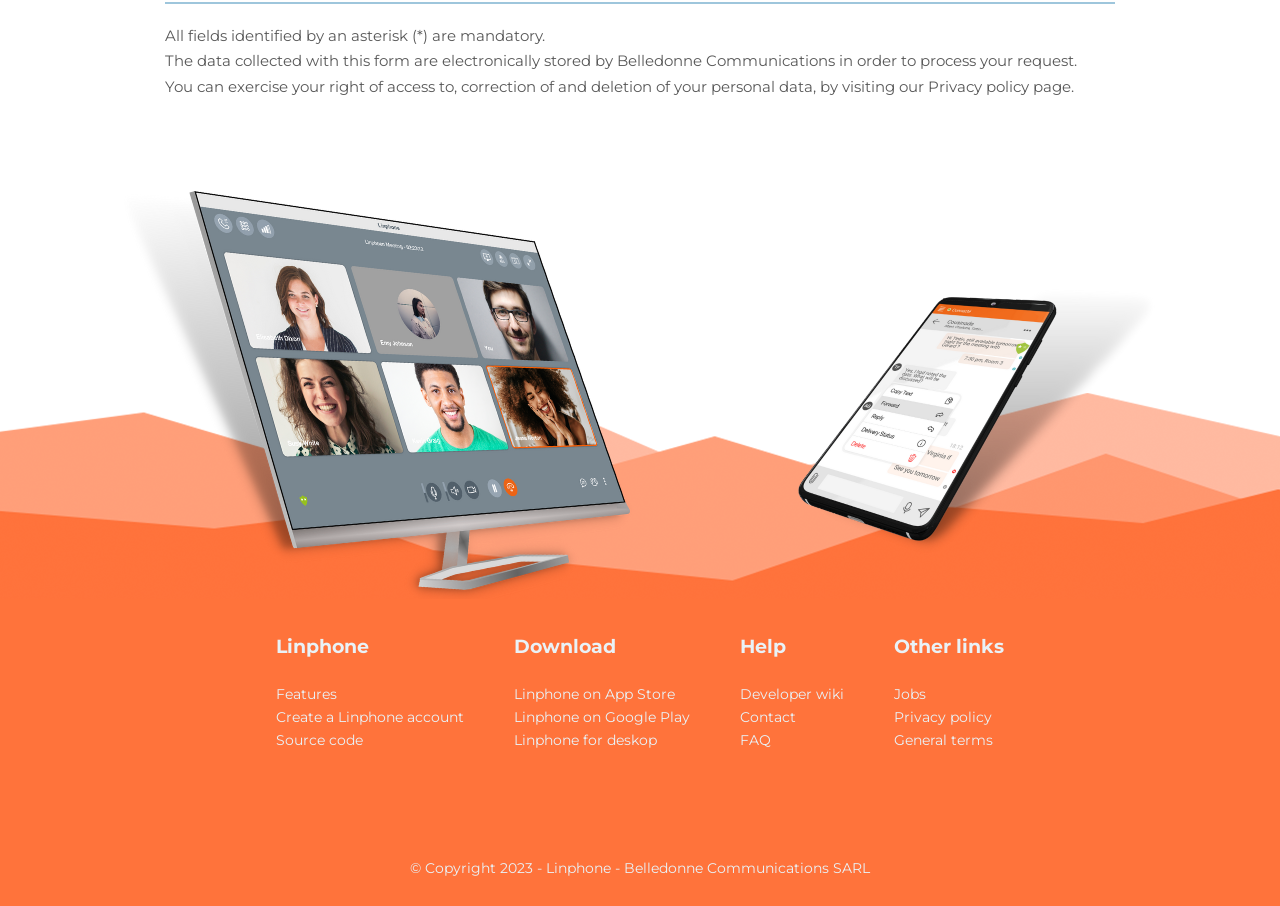Please identify the bounding box coordinates of the element I should click to complete this instruction: 'Click on Create a Linphone account'. The coordinates should be given as four float numbers between 0 and 1, like this: [left, top, right, bottom].

[0.216, 0.781, 0.362, 0.801]